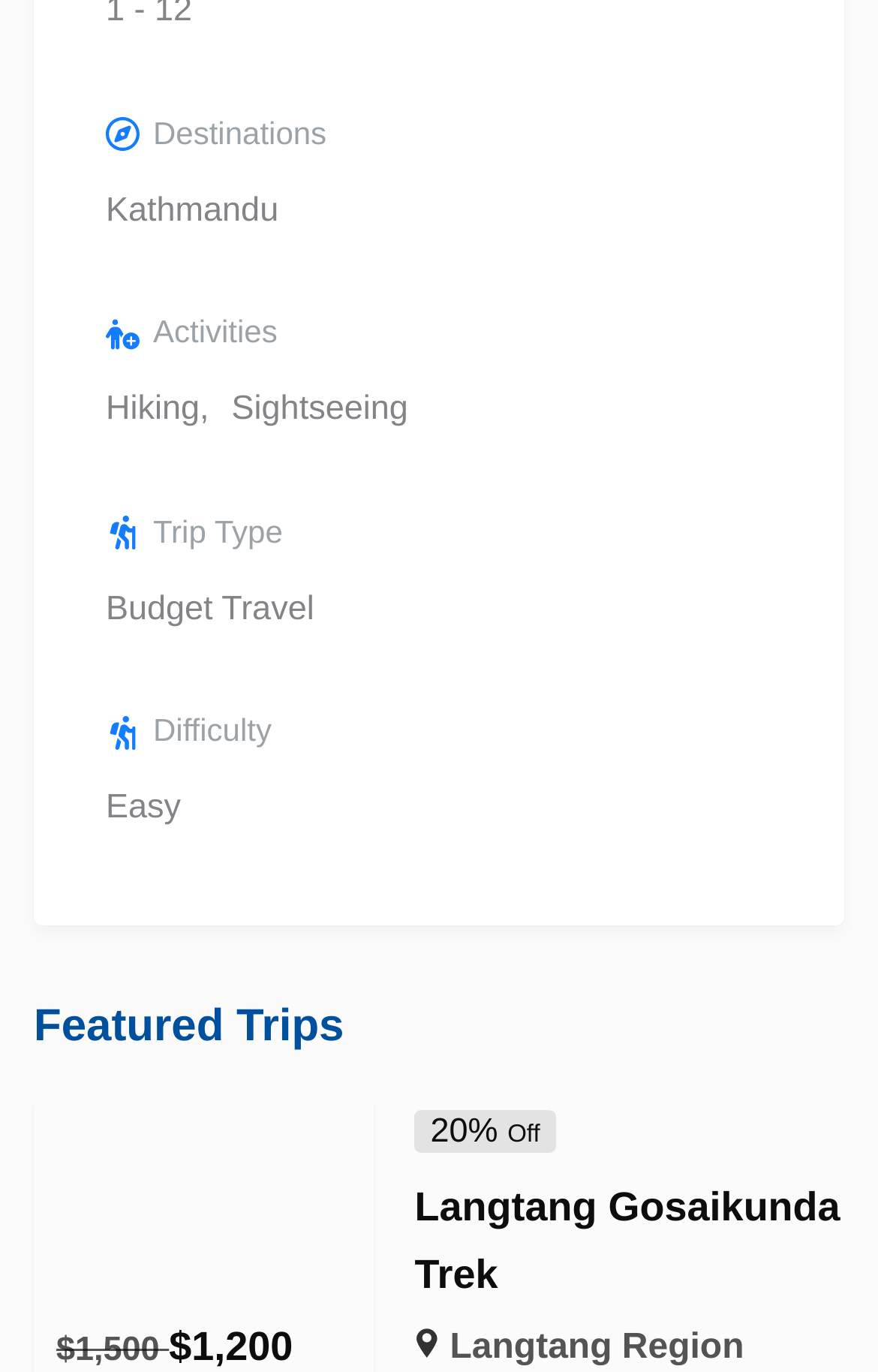Examine the image carefully and respond to the question with a detailed answer: 
What is the price of the Langtang Gosaikunda Trek?

I found the price information under the 'Featured Trips' section, where it says '$' followed by '1,500'. This is the price of the Langtang Gosaikunda Trek.